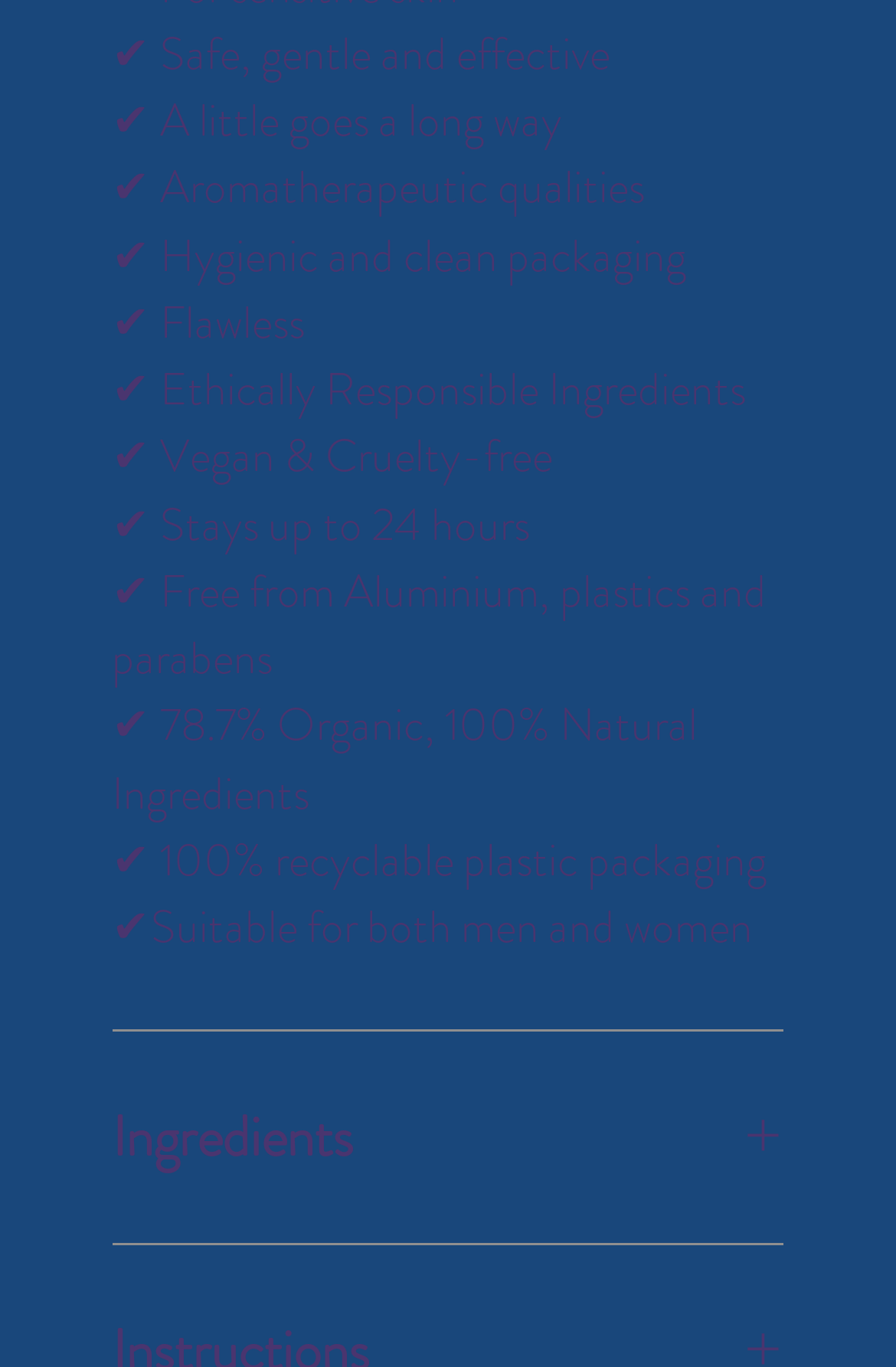Given the element description: "Instructions", predict the bounding box coordinates of this UI element. The coordinates must be four float numbers between 0 and 1, given as [left, top, right, bottom].

[0.103, 0.087, 0.718, 0.134]